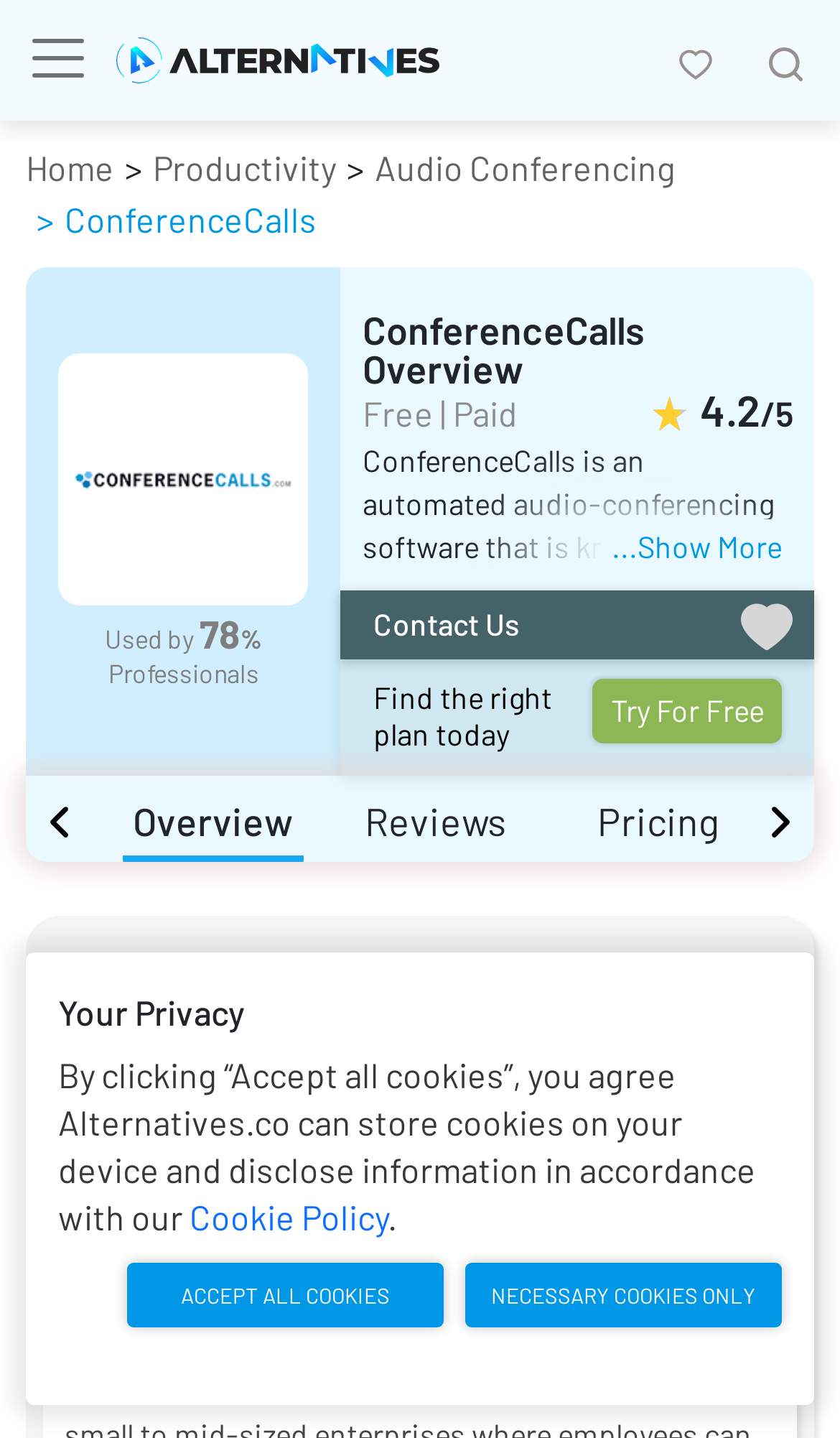Predict the bounding box coordinates for the UI element described as: "Try For Free". The coordinates should be four float numbers between 0 and 1, presented as [left, top, right, bottom].

[0.706, 0.471, 0.931, 0.516]